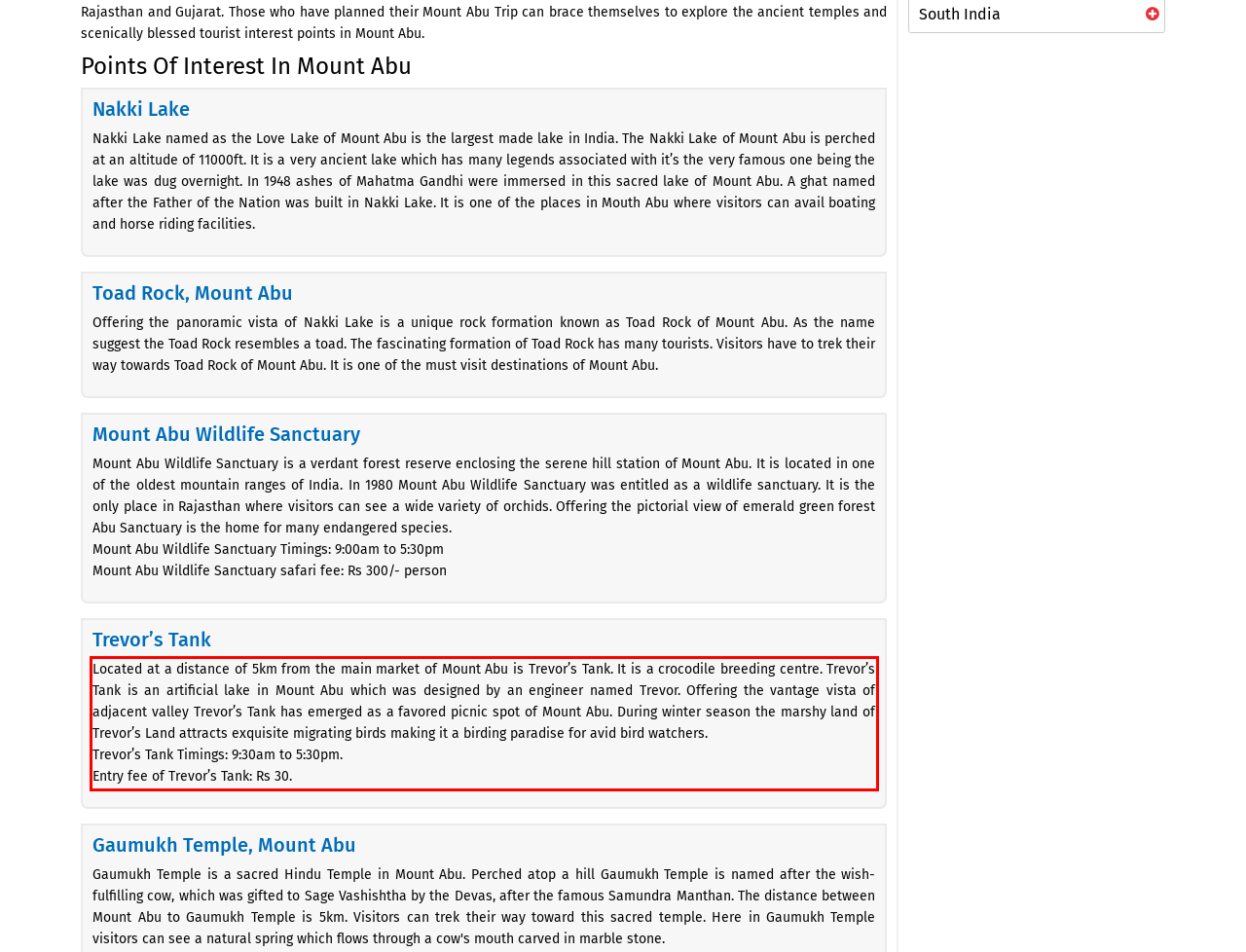Using the provided screenshot, read and generate the text content within the red-bordered area.

Located at a distance of 5km from the main market of Mount Abu is Trevor’s Tank. It is a crocodile breeding centre. Trevor’s Tank is an artificial lake in Mount Abu which was designed by an engineer named Trevor. Offering the vantage vista of adjacent valley Trevor’s Tank has emerged as a favored picnic spot of Mount Abu. During winter season the marshy land of Trevor’s Land attracts exquisite migrating birds making it a birding paradise for avid bird watchers. Trevor’s Tank Timings: 9:30am to 5:30pm. Entry fee of Trevor’s Tank: Rs 30.